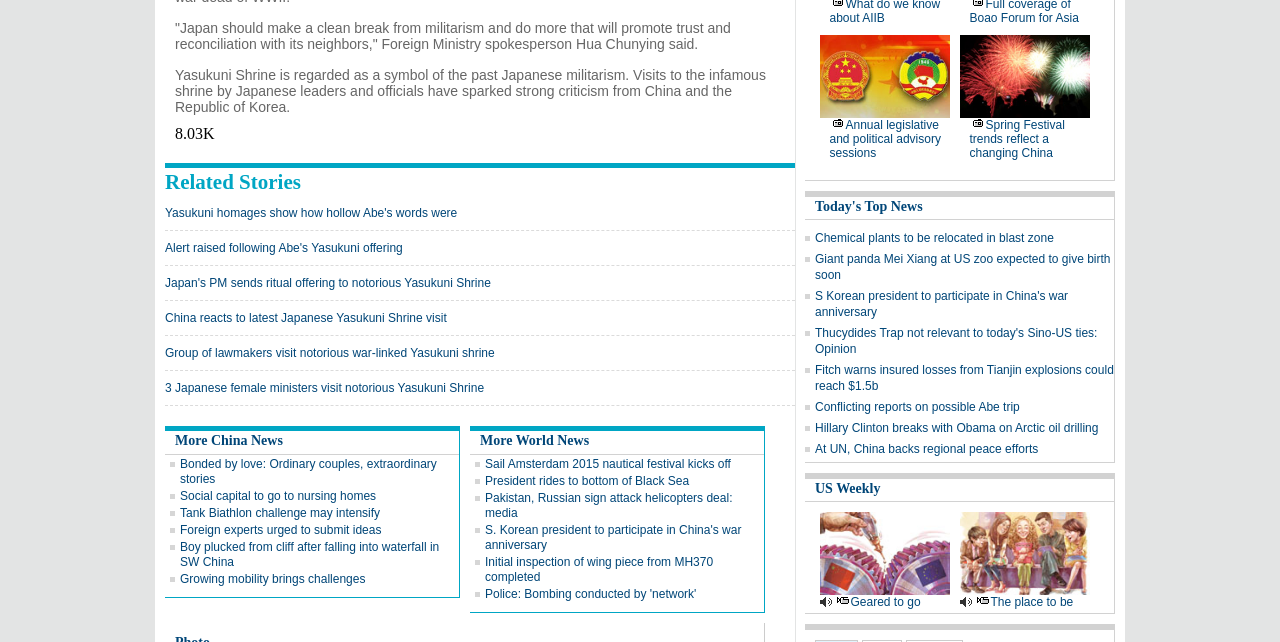Can you determine the bounding box coordinates of the area that needs to be clicked to fulfill the following instruction: "Explore related stories"?

[0.129, 0.262, 0.621, 0.305]